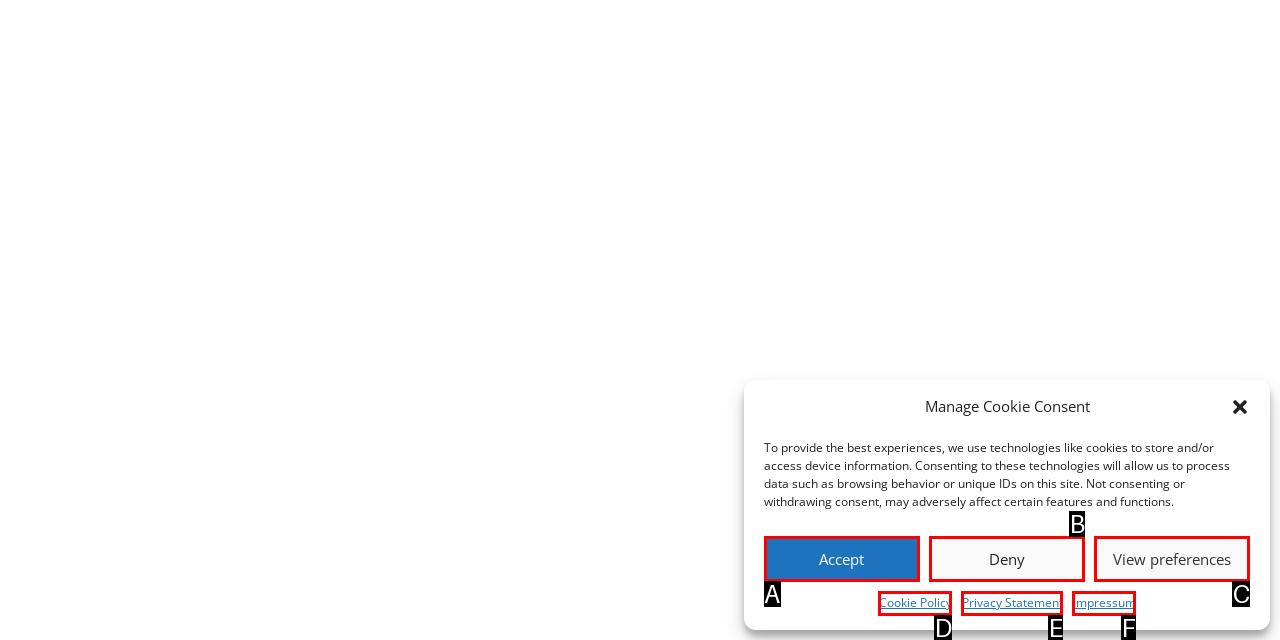Choose the letter of the UI element that aligns with the following description: Accept
State your answer as the letter from the listed options.

A